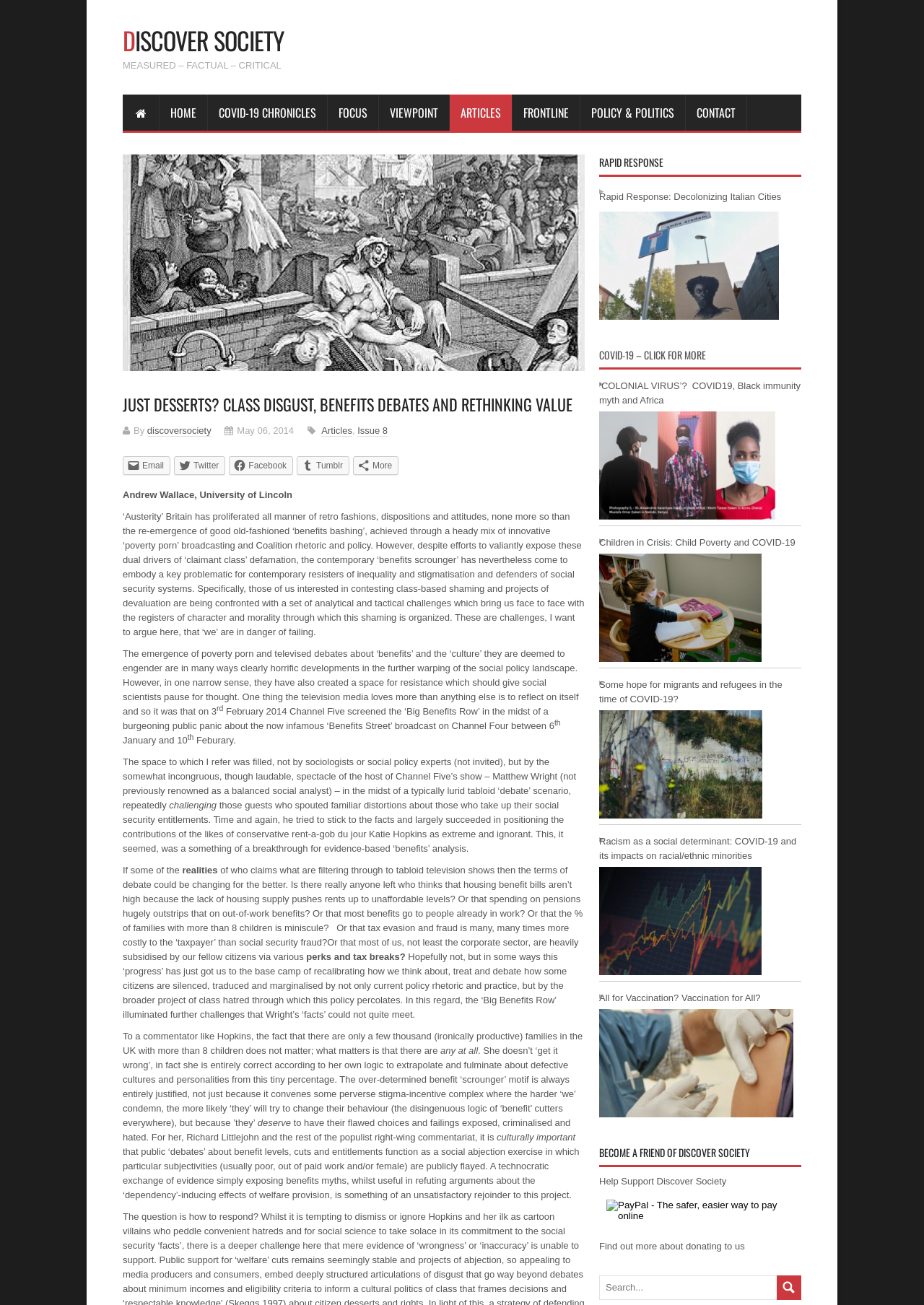Answer the question below in one word or phrase:
What is the name of the website?

Discover Society